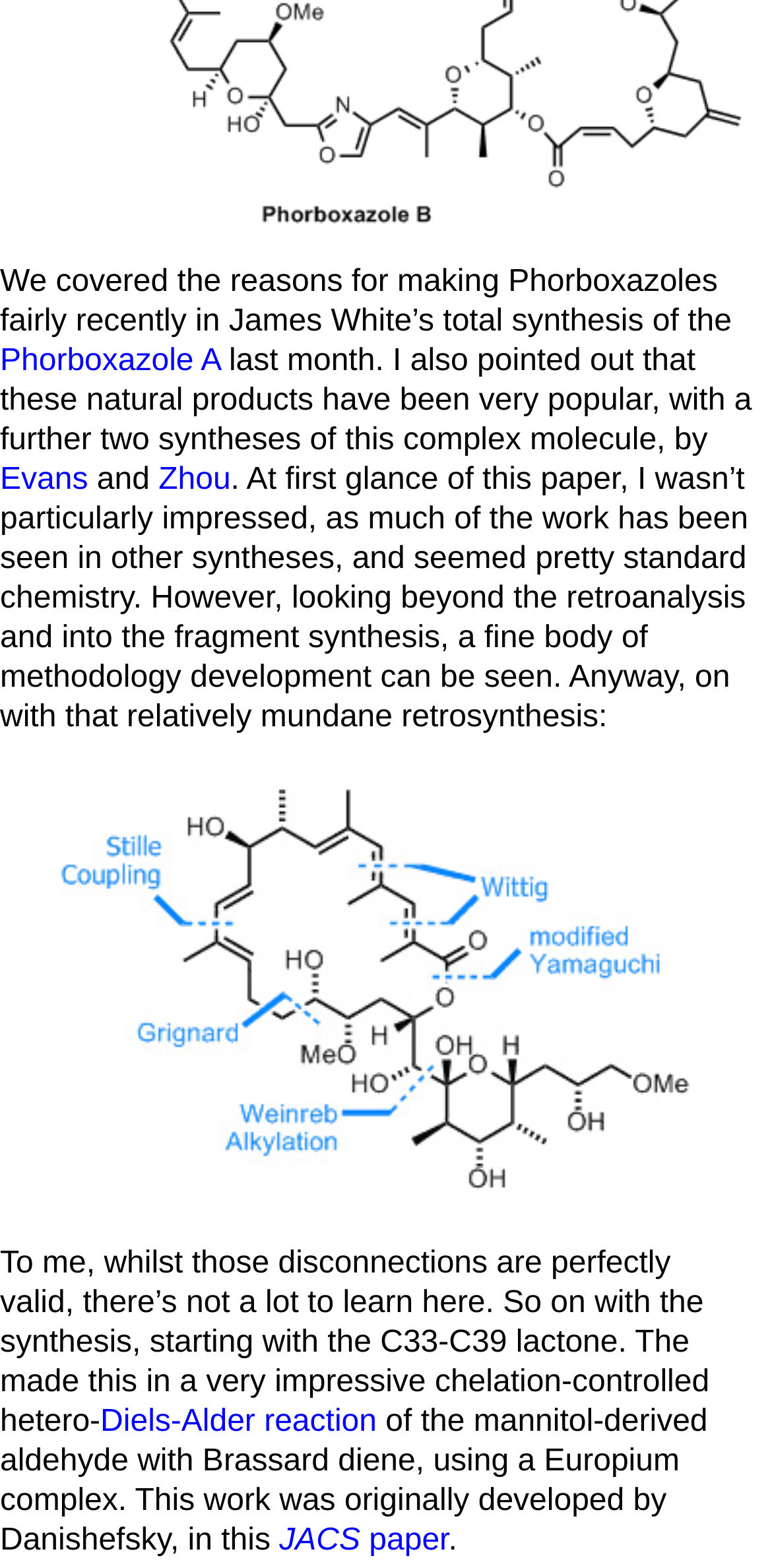What type of reaction is mentioned in the article?
Offer a detailed and exhaustive answer to the question.

The type of reaction mentioned in the article can be found by looking at the link element 'Diels-Alder reaction'. This reaction is mentioned in the context of the synthesis of the C33-C39 lactone.